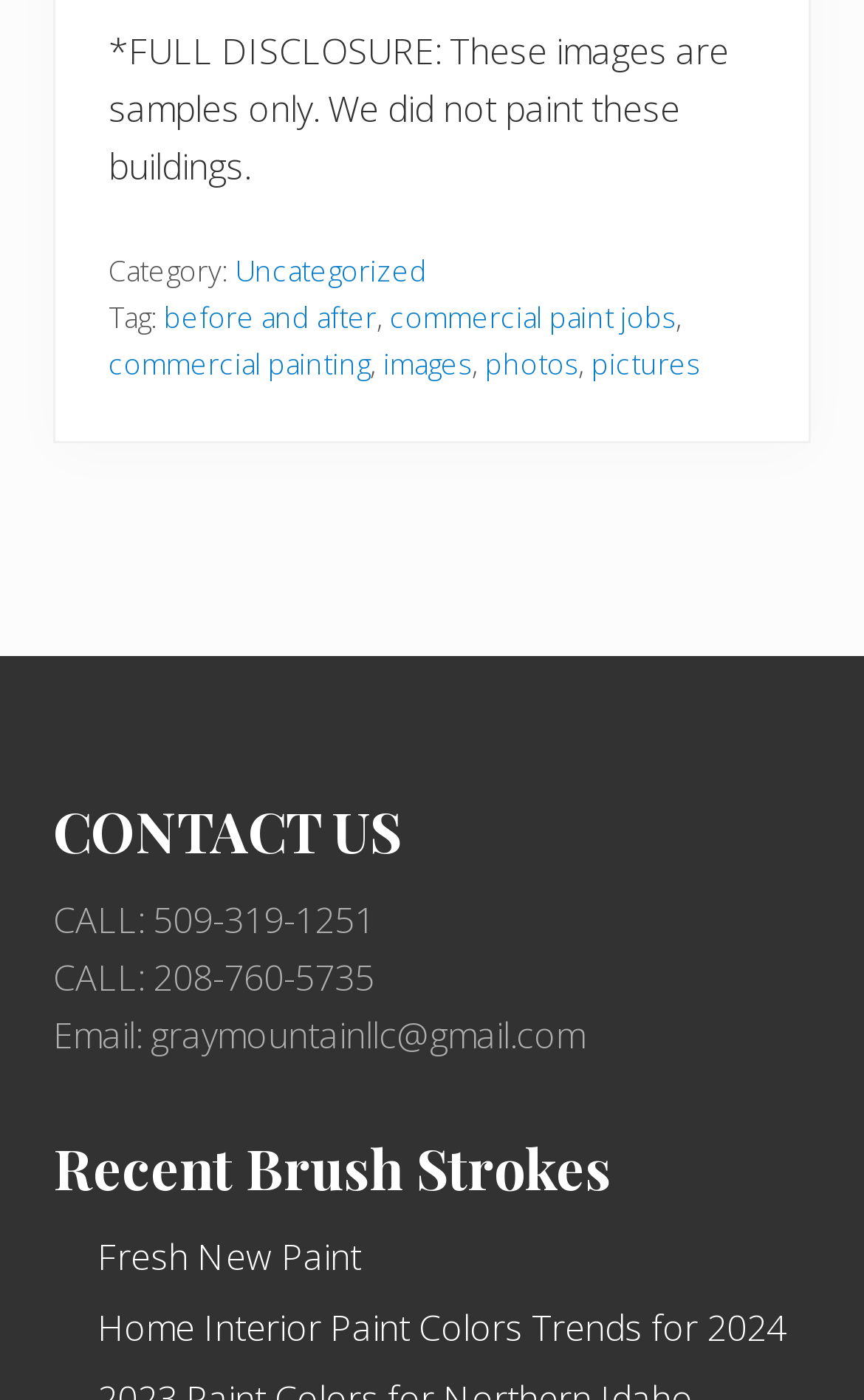Predict the bounding box coordinates of the UI element that matches this description: "before and after". The coordinates should be in the format [left, top, right, bottom] with each value between 0 and 1.

[0.19, 0.212, 0.436, 0.241]